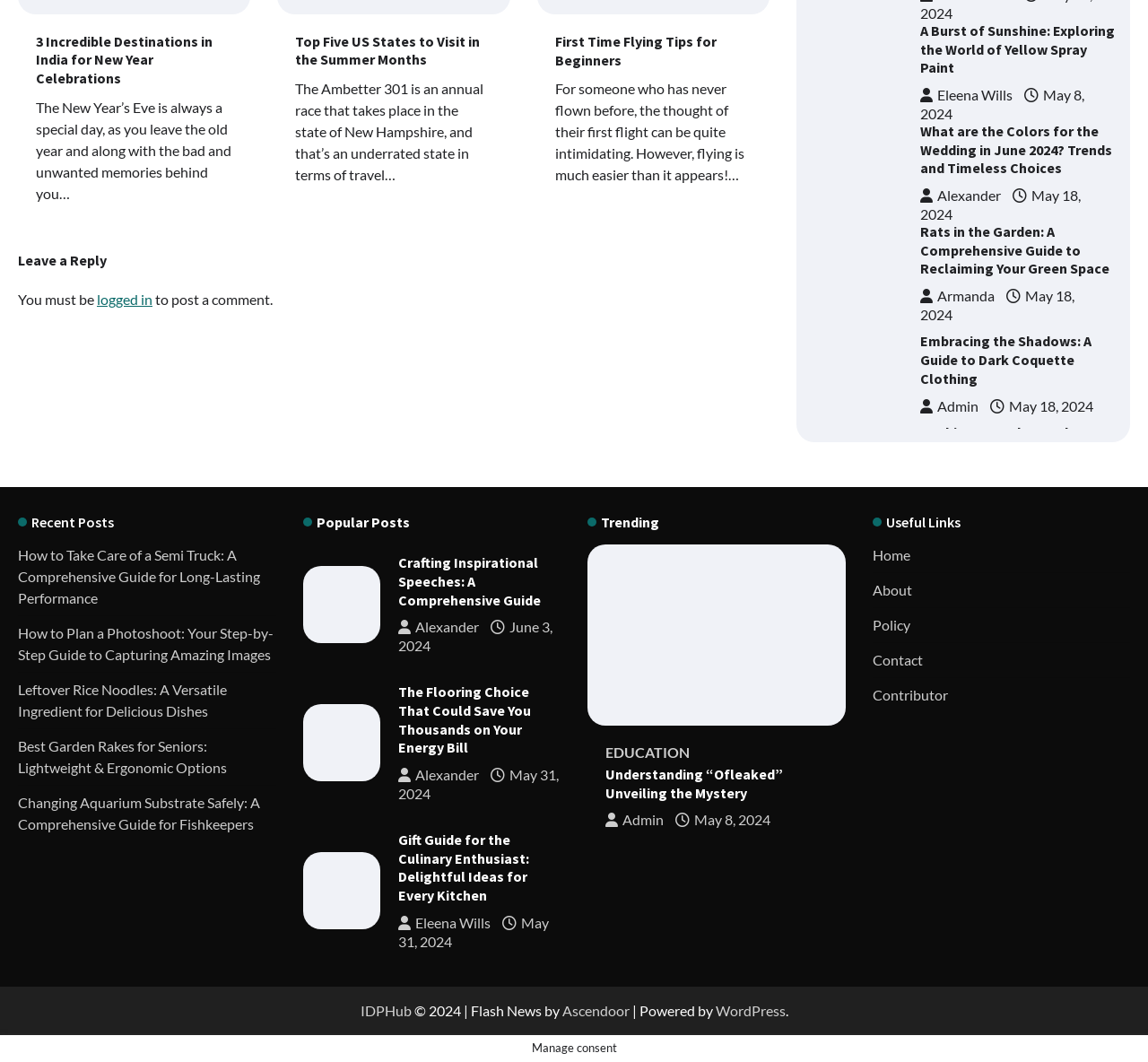How many recent posts are listed? From the image, respond with a single word or brief phrase.

5